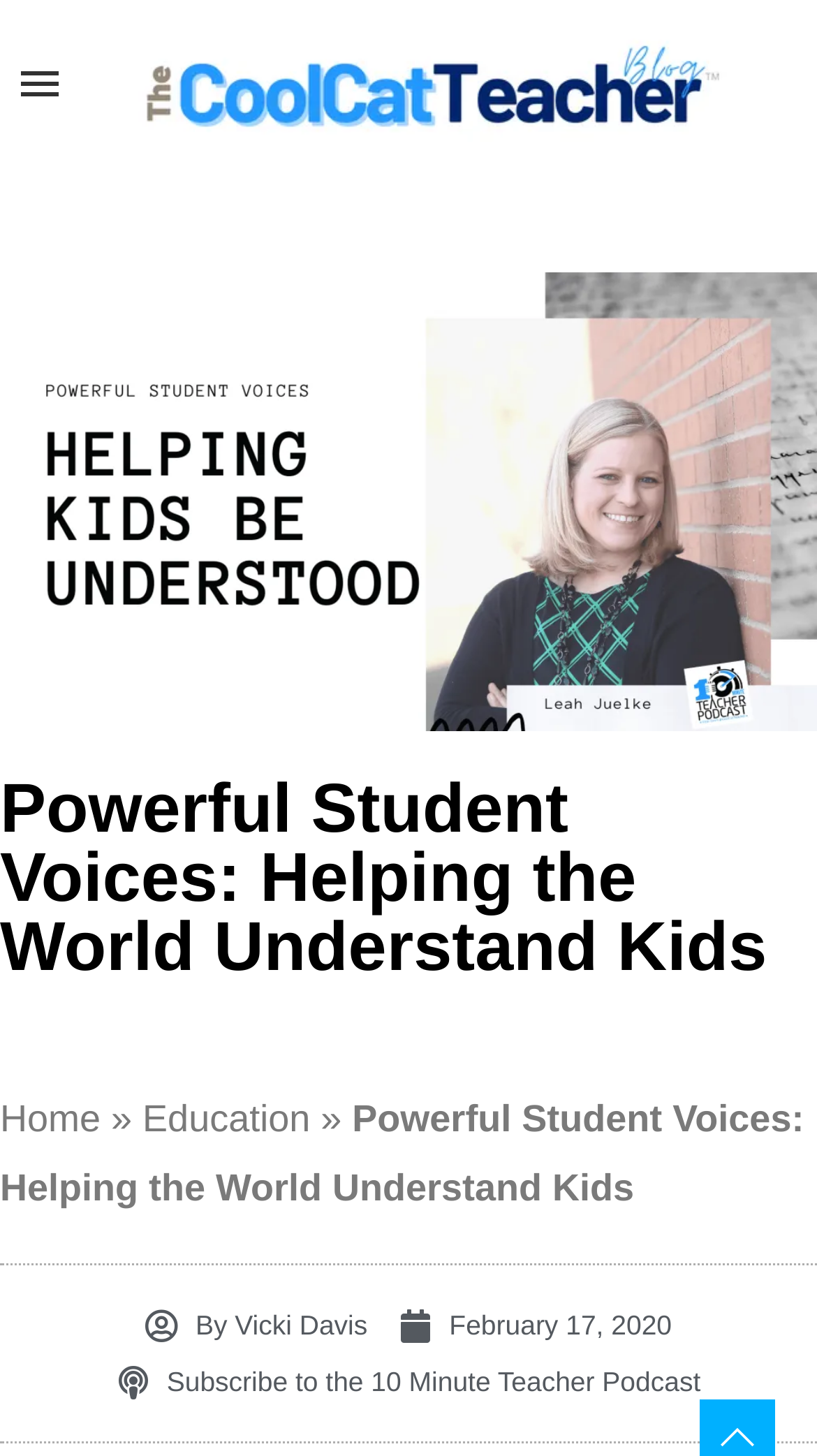What is the date of the article?
Based on the visual details in the image, please answer the question thoroughly.

I found the answer by looking at the link element with the text 'February 17, 2020', which suggests that it is the date of the article.